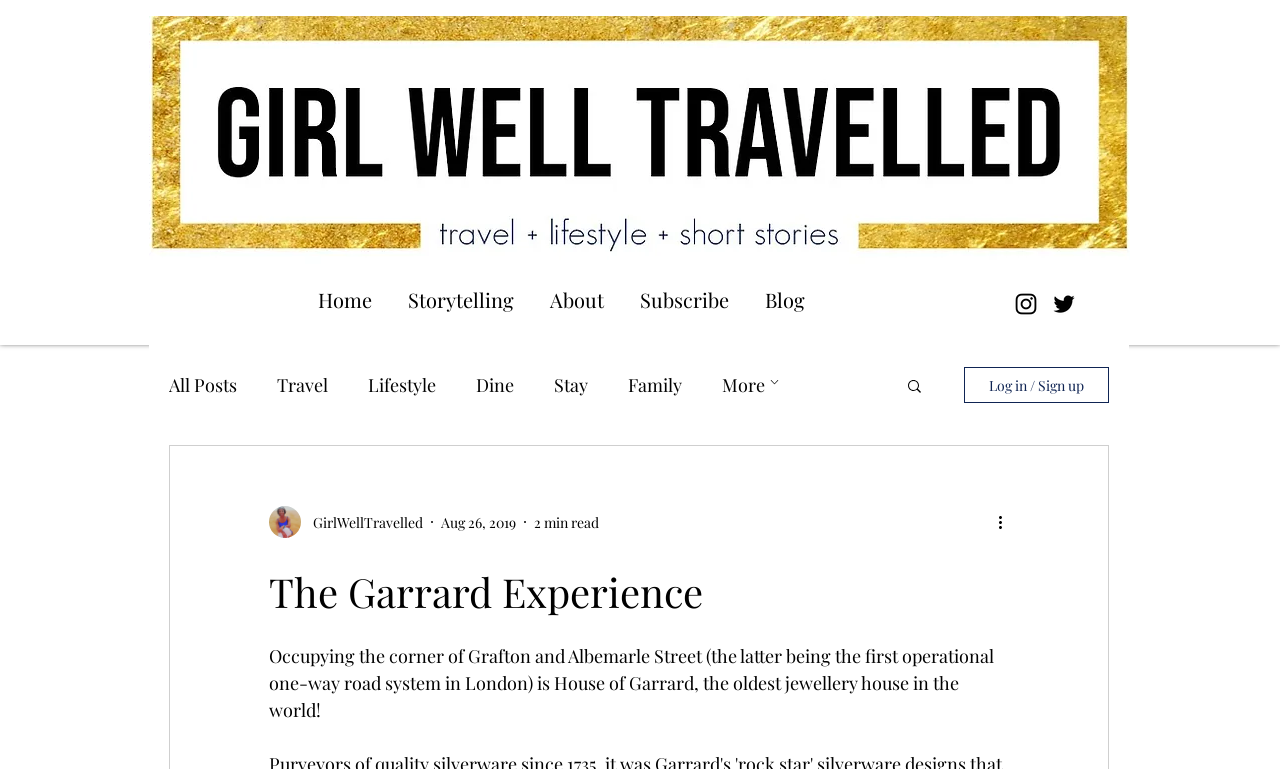Find the bounding box coordinates of the area to click in order to follow the instruction: "Check the Instagram link".

[0.791, 0.377, 0.812, 0.414]